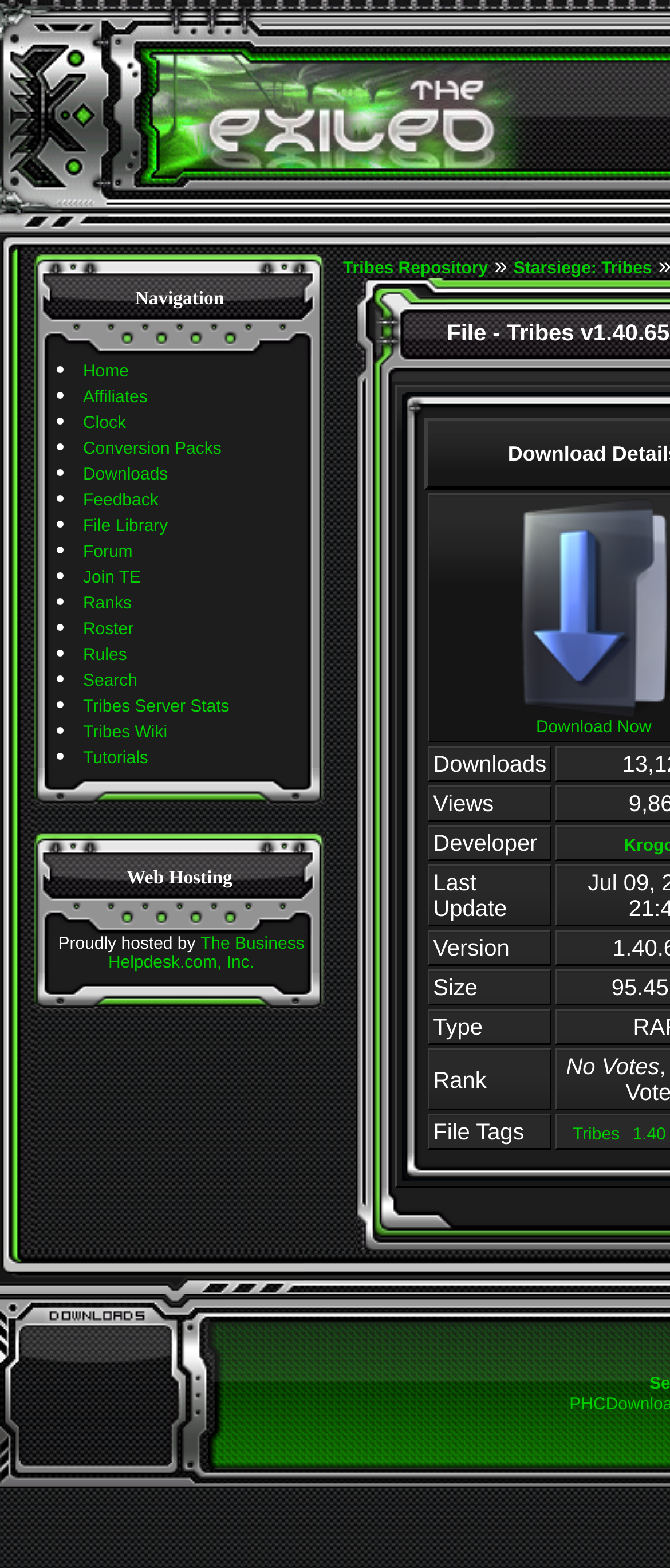Find the bounding box coordinates for the area that must be clicked to perform this action: "Search Tribes Server Stats".

[0.124, 0.445, 0.342, 0.457]